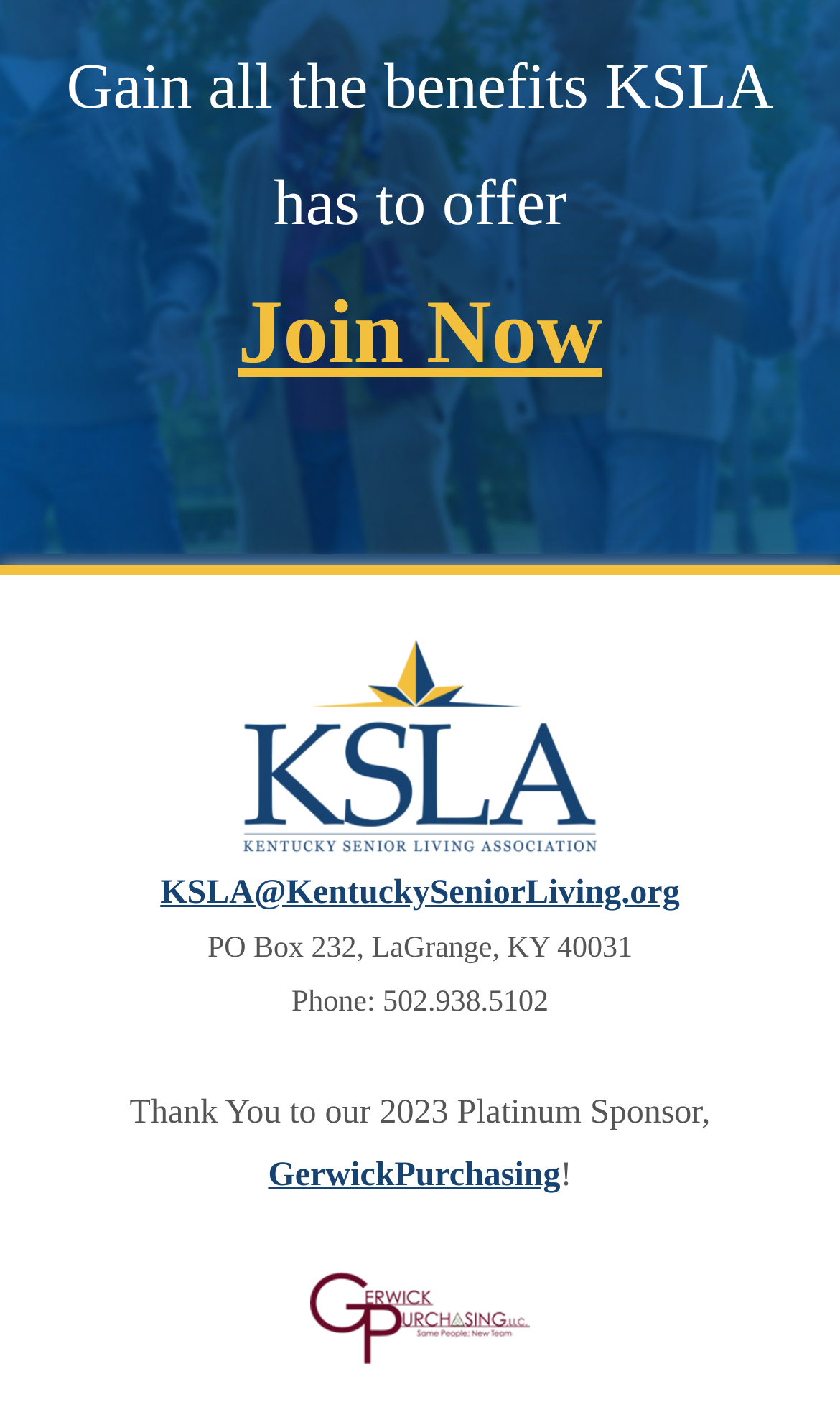Using the element description provided, determine the bounding box coordinates in the format (top-left x, top-left y, bottom-right x, bottom-right y). Ensure that all values are floating point numbers between 0 and 1. Element description: Join Now

[0.283, 0.203, 0.717, 0.273]